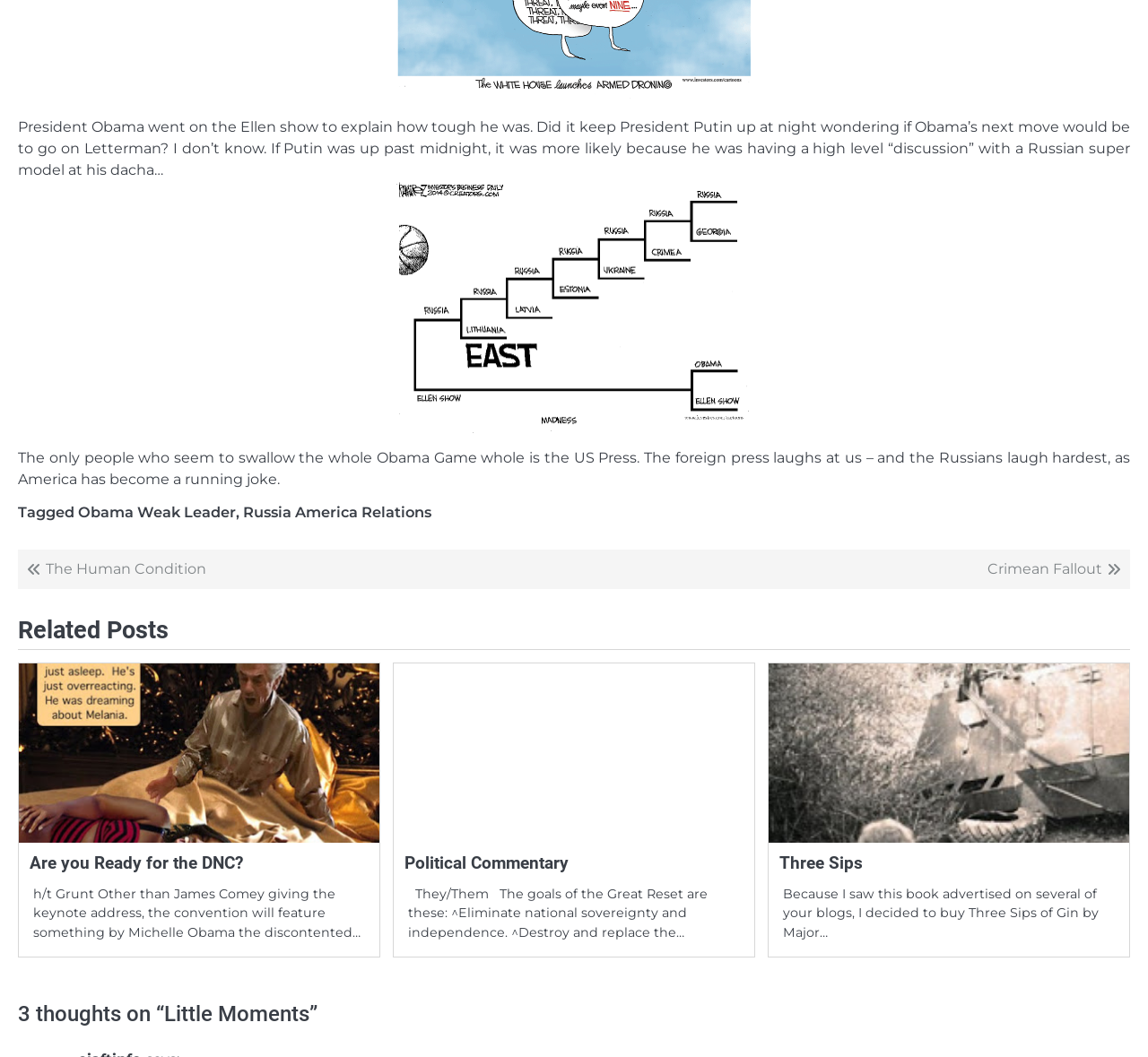Pinpoint the bounding box coordinates for the area that should be clicked to perform the following instruction: "View the image of President Obama".

[0.344, 0.171, 0.656, 0.417]